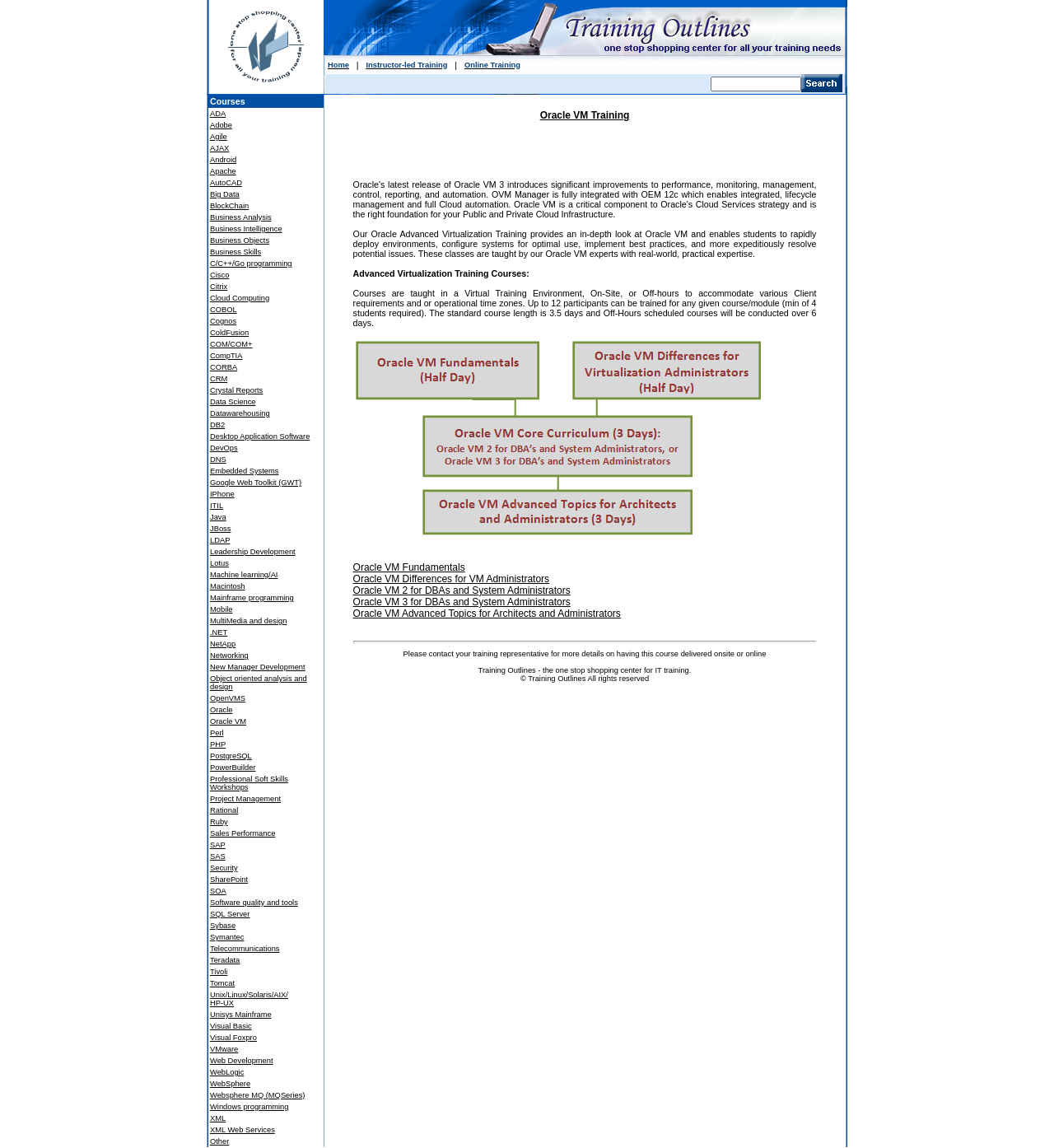Give a detailed explanation of the elements present on the webpage.

The webpage is about Oracle VM Training, specifically providing customized training for groups. At the top, there is a navigation menu with links to "Home", "Instructor-led Training", and "Online Training". Below the navigation menu, there is a section with a heading that is not explicitly stated, but it appears to be an introduction to Oracle VM Training. This section describes the benefits of Oracle VM, its integration with OEM 12c, and its importance in Oracle's Cloud Services strategy.

To the right of the introduction section, there is a search box with a button next to it. Below the search box, there is a link with an image, but the image is not described.

The main content of the webpage is a table with multiple rows, each representing a different course or training module. The table has a header row with a single column labeled "Courses". The subsequent rows have links to various courses, including "Oracle VM Fundamentals", "Oracle VM Differences for VM Administrators", and "Oracle VM Advanced Topics for Architects and Administrators", among others. There are a total of 14 courses listed.

At the bottom of the webpage, there is a copyright notice stating "© Training Outlines All rights reserved".